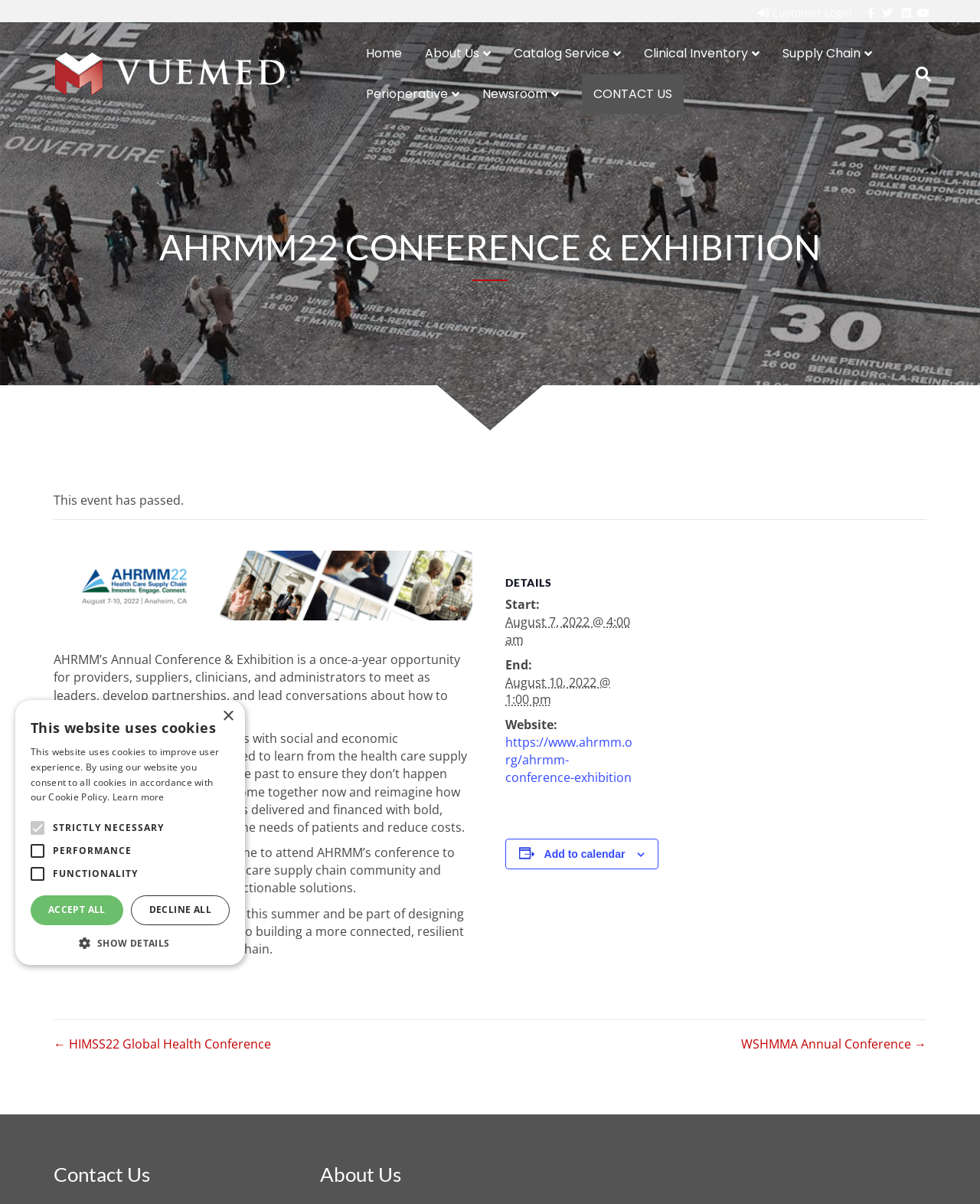Find the bounding box coordinates for the UI element that matches this description: "← HIMSS22 Global Health Conference".

[0.055, 0.86, 0.277, 0.875]